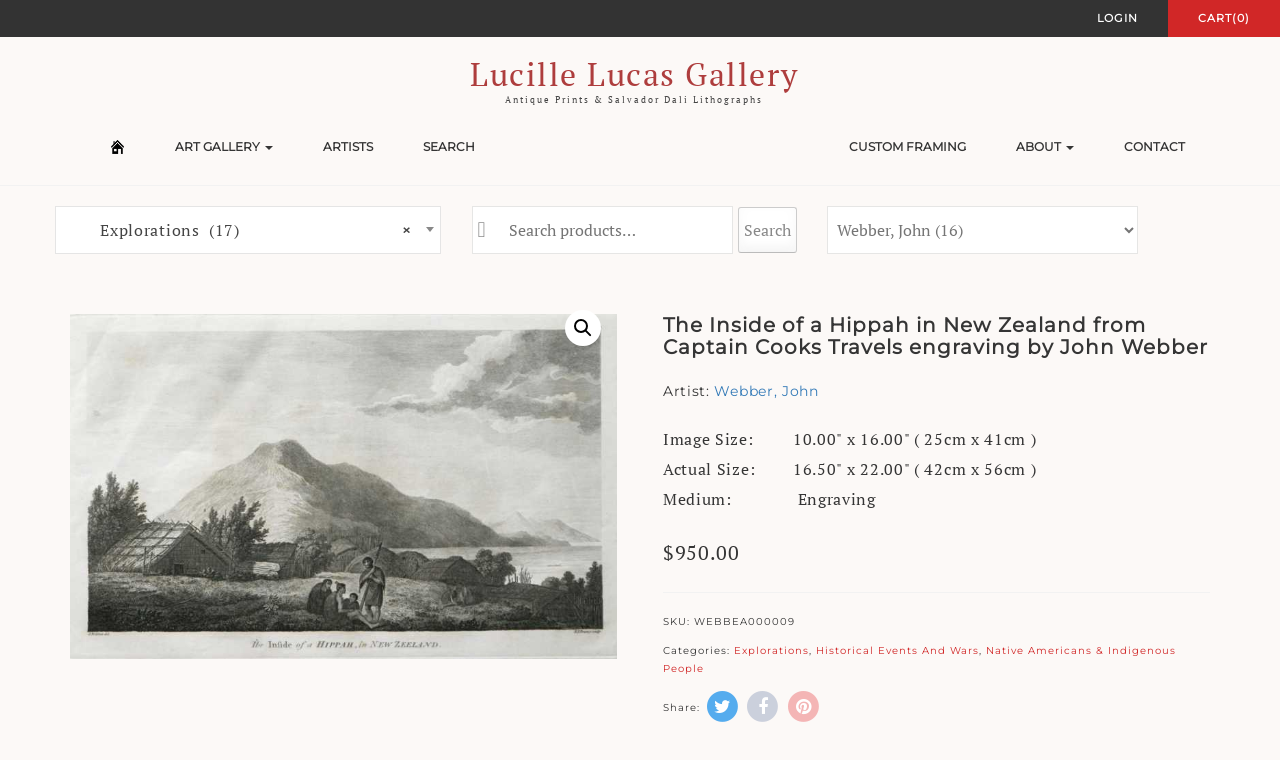Provide the bounding box coordinates of the HTML element this sentence describes: "Art Gallery". The bounding box coordinates consist of four float numbers between 0 and 1, i.e., [left, top, right, bottom].

[0.137, 0.18, 0.213, 0.207]